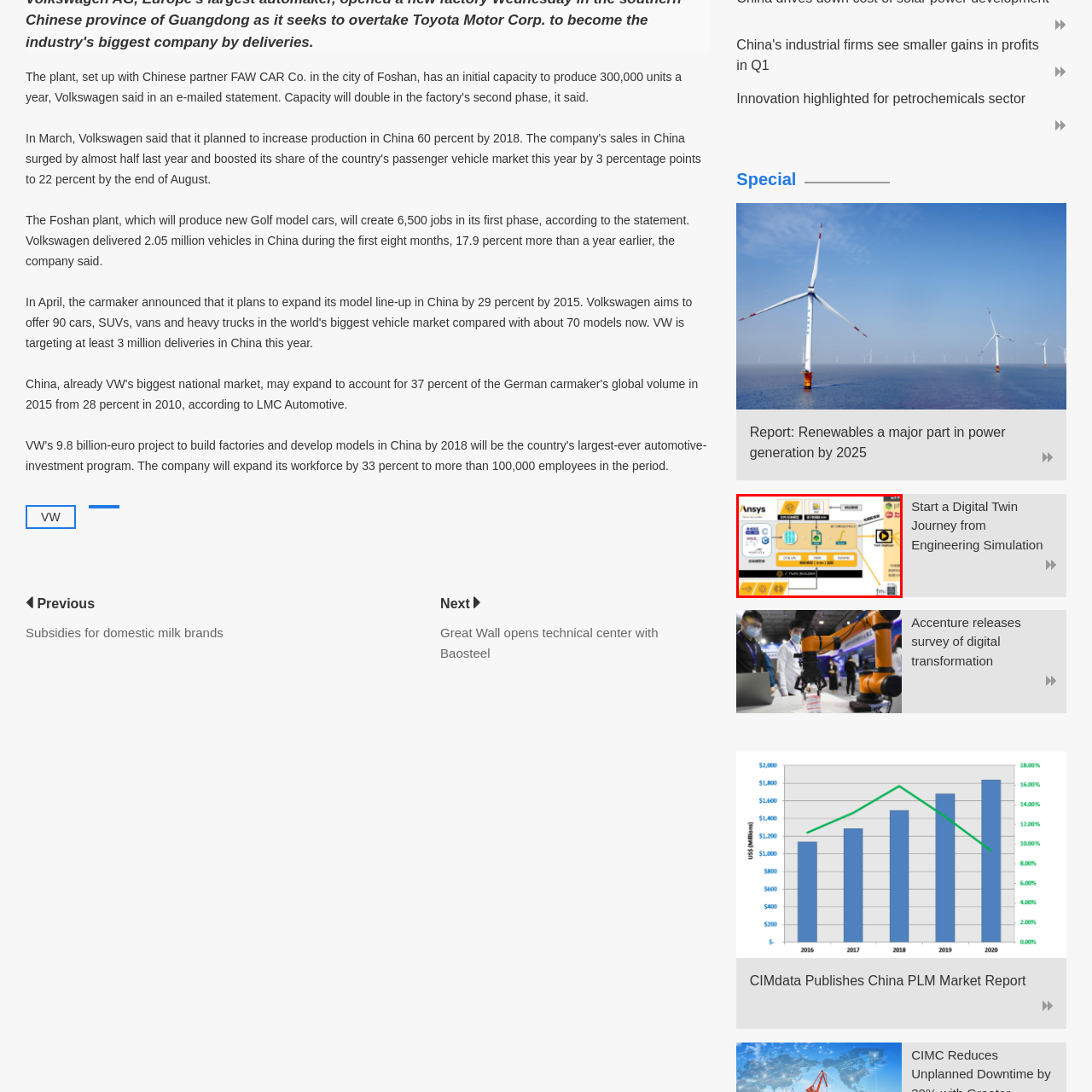Check the section outlined in red, What are the key elements highlighted in the framework? Please reply with a single word or phrase.

Simulation, data management, and analytics